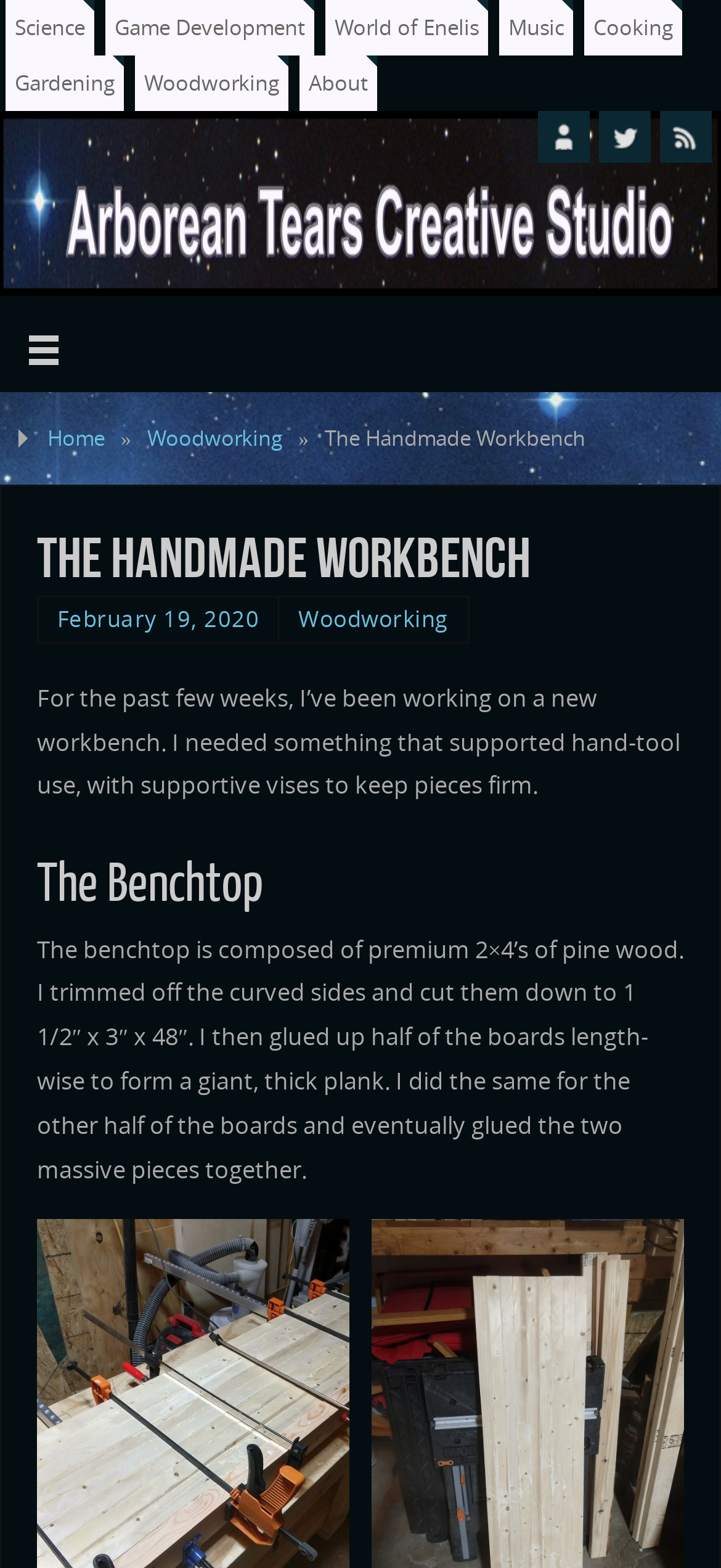Please provide the bounding box coordinate of the region that matches the element description: Game Development. Coordinates should be in the format (top-left x, top-left y, bottom-right x, bottom-right y) and all values should be between 0 and 1.

[0.146, 0.0, 0.436, 0.035]